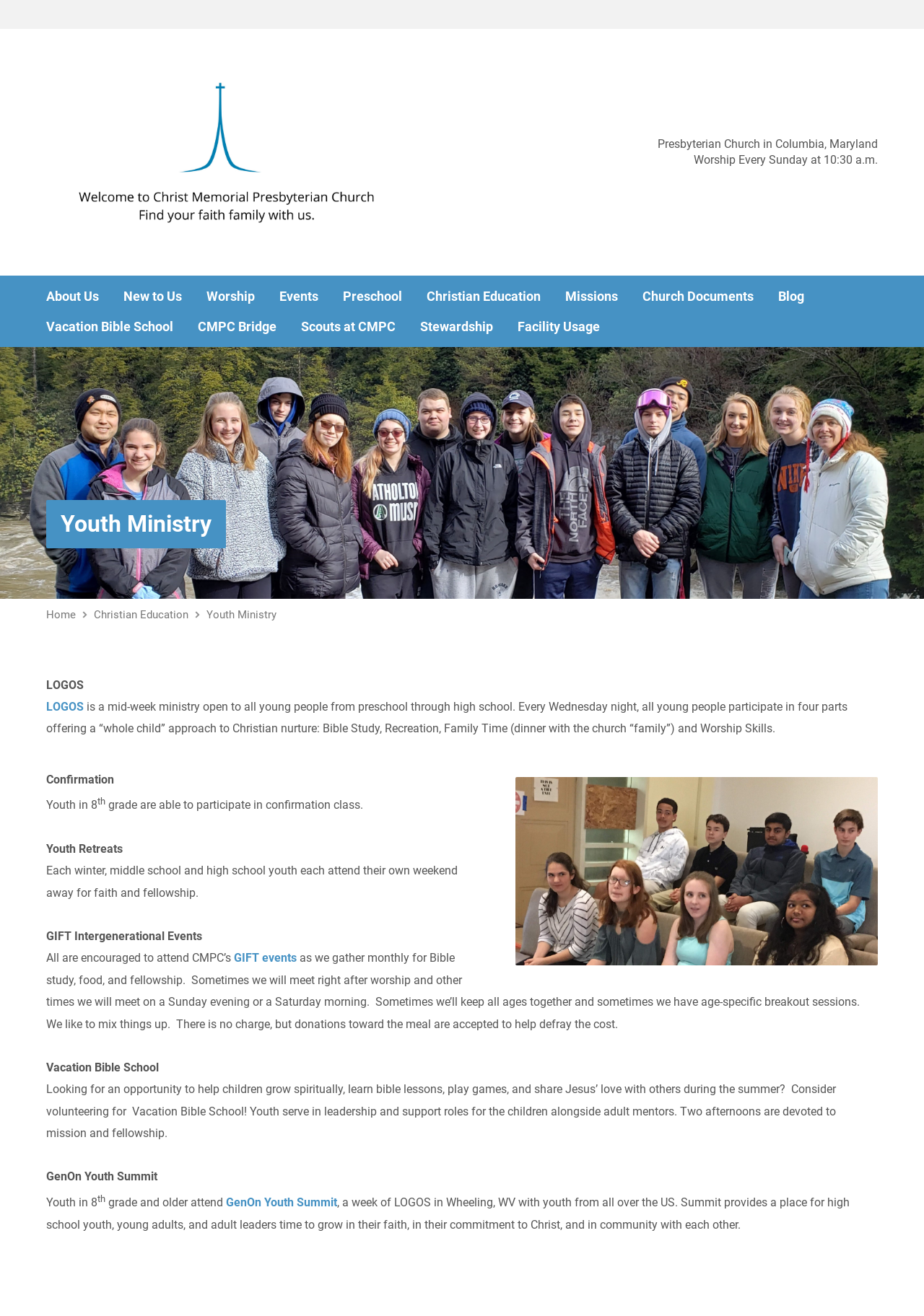Write an exhaustive caption that covers the webpage's main aspects.

This webpage is about the Youth Ministry of Christ Memorial Presbyterian Church. At the top, there is a logo of the church and a navigation menu with links to various sections of the website, including "About Us", "Worship", "Events", and more. Below the navigation menu, there is a heading that reads "Youth Ministry" with a link to the same section.

The main content of the page is divided into sections, each describing a different aspect of the Youth Ministry. The first section introduces LOGOS, a mid-week ministry open to all young people from preschool through high school. It explains that every Wednesday night, young people participate in four parts: Bible Study, Recreation, Family Time, and Worship Skills.

Below this introduction, there are sections describing various programs and events, including Confirmation, Youth Retreats, GIFT Intergenerational Events, and Vacation Bible School. Each section provides a brief description of the program or event, including its purpose and what to expect.

There are also links to related pages, such as "LOGOS" and "GenOn Youth Summit", which provide more information about these specific programs. Throughout the page, there are static text elements that provide additional information and context about the Youth Ministry and its programs.

In terms of layout, the page has a clean and organized structure, with clear headings and concise text. The navigation menu is located at the top, and the main content is divided into sections with clear headings and descriptions. There are also images and icons scattered throughout the page, which add visual interest and help to break up the text.